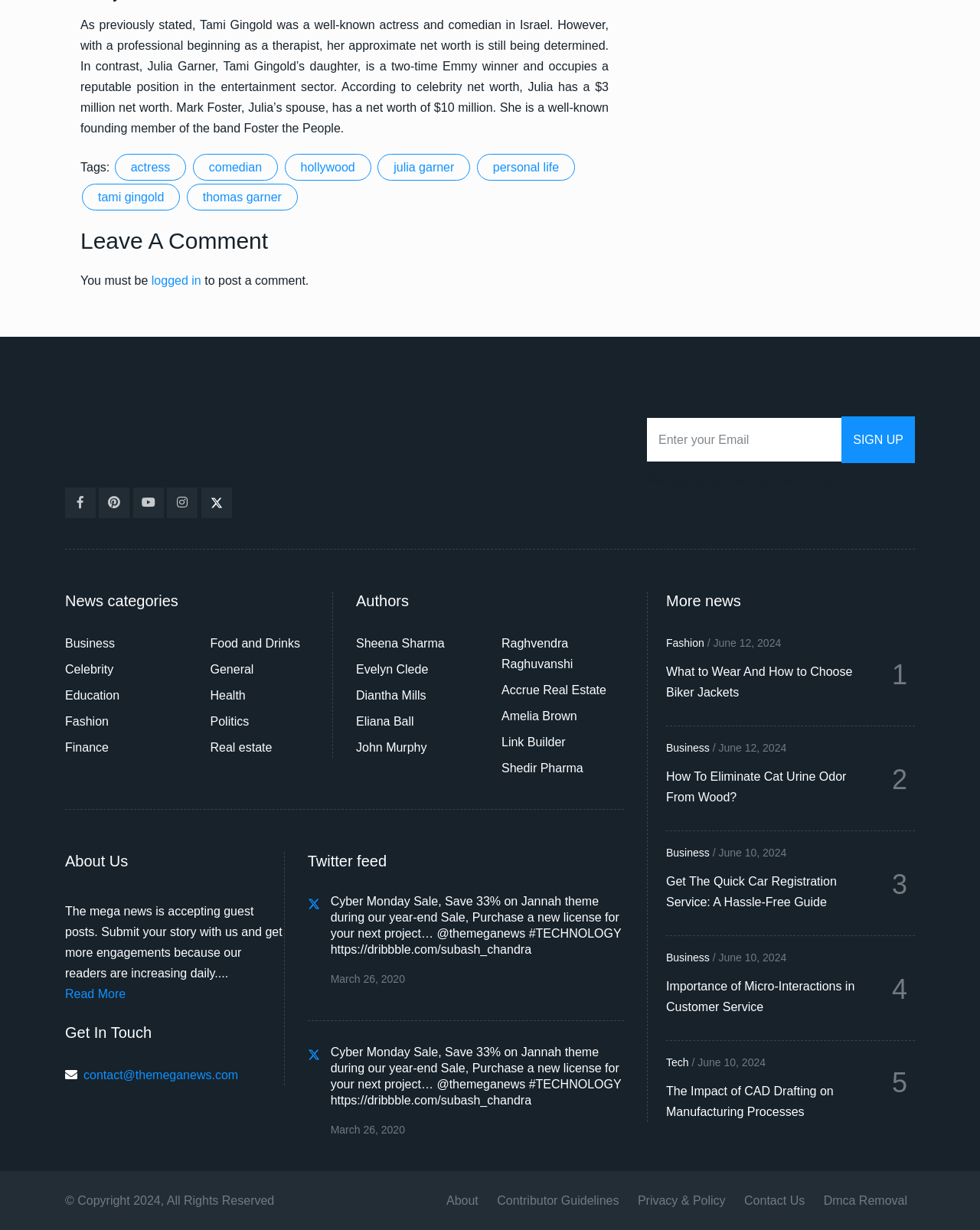Give a short answer using one word or phrase for the question:
What is the profession of Tami Gingold?

actress and comedian